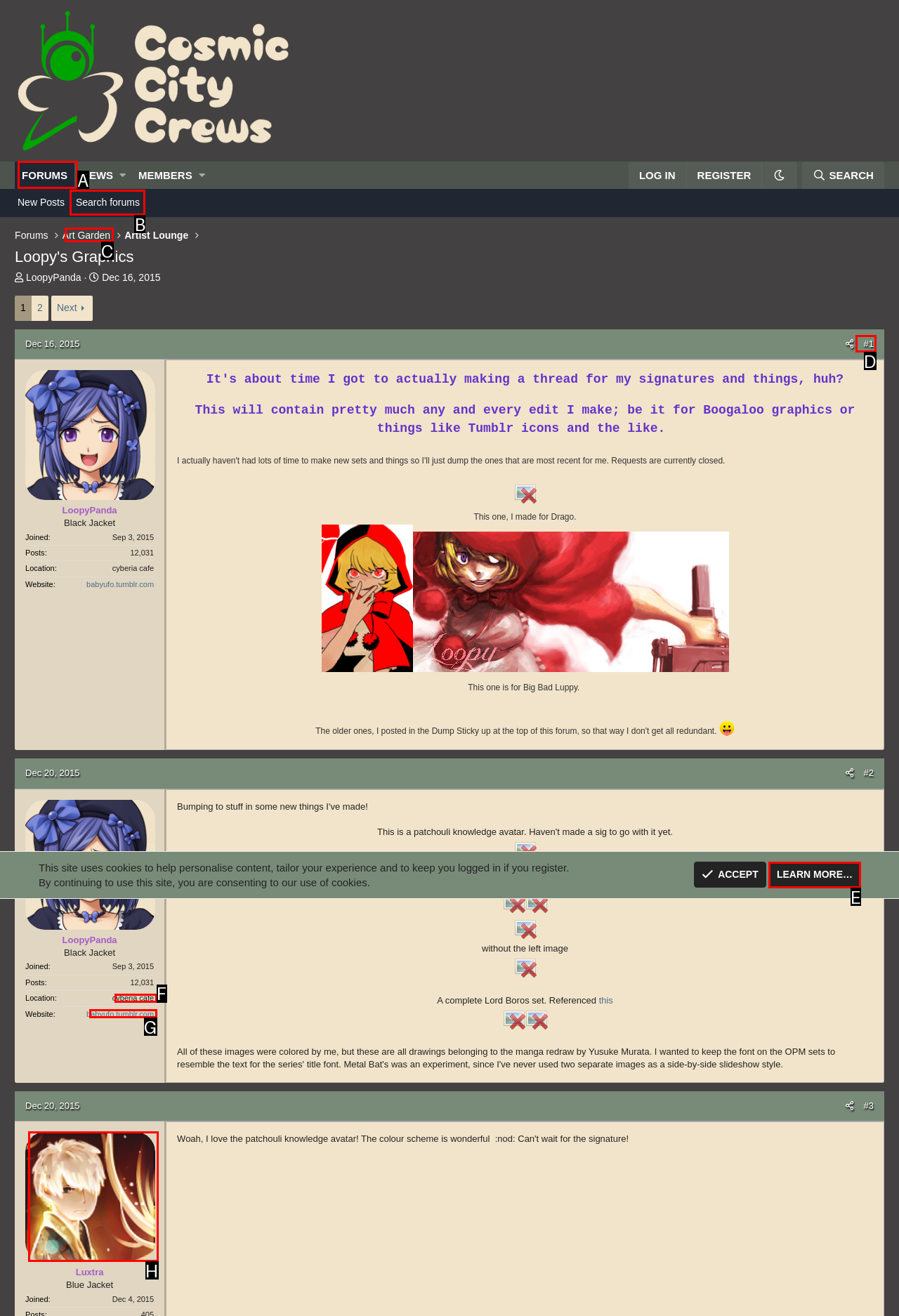Choose the letter that corresponds to the correct button to accomplish the task: Read the commentary 'How to Fix the NH Housing Shortage? Get Back to Protecting Private Property Rights.'
Reply with the letter of the correct selection only.

None